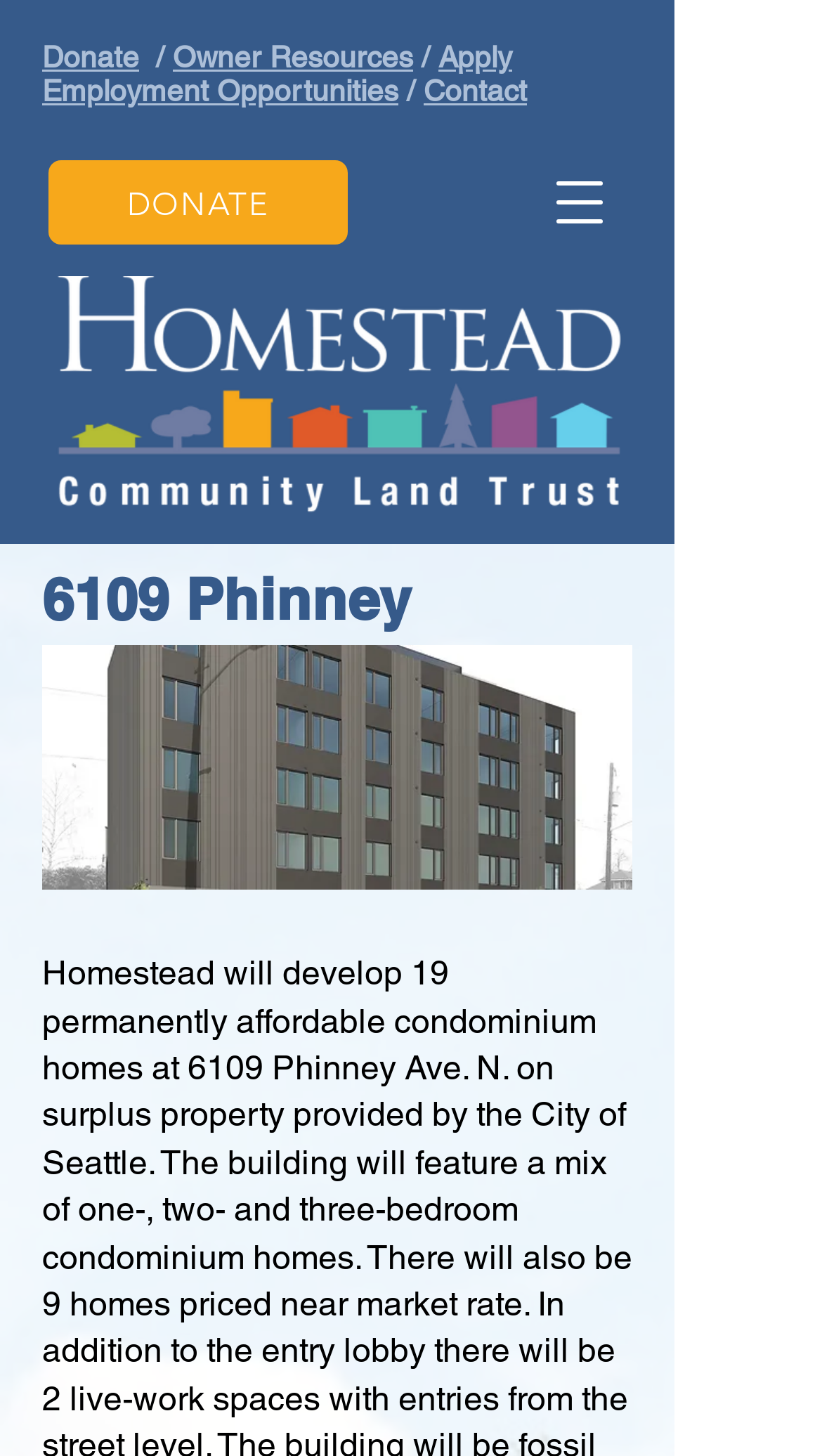Respond concisely with one word or phrase to the following query:
What is the name of the organization behind the condominium homes?

Homestead CLT